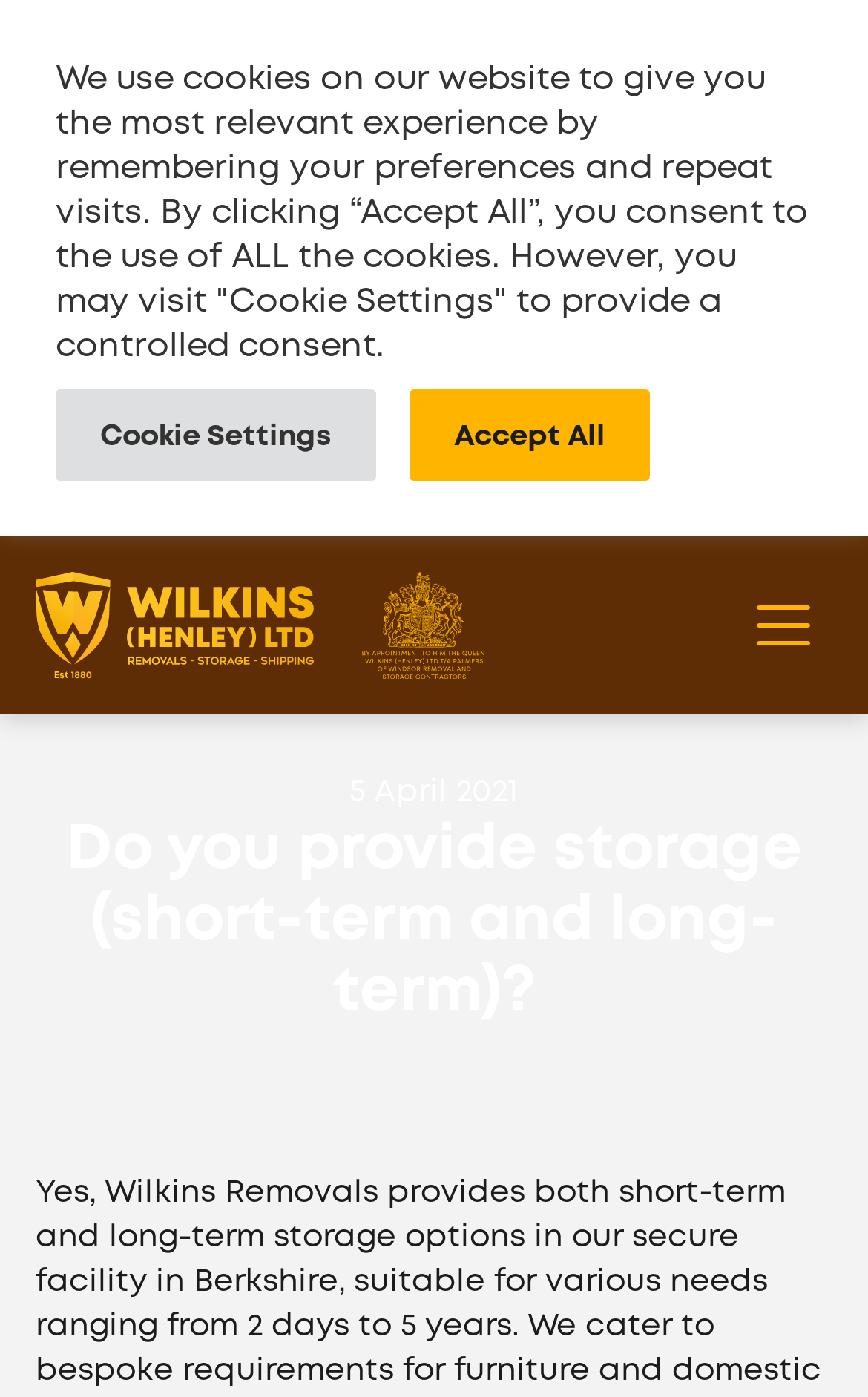Using the webpage screenshot, find the UI element described by History. Provide the bounding box coordinates in the format (top-left x, top-left y, bottom-right x, bottom-right y), ensuring all values are floating point numbers between 0 and 1.

[0.0, 0.731, 1.0, 0.803]